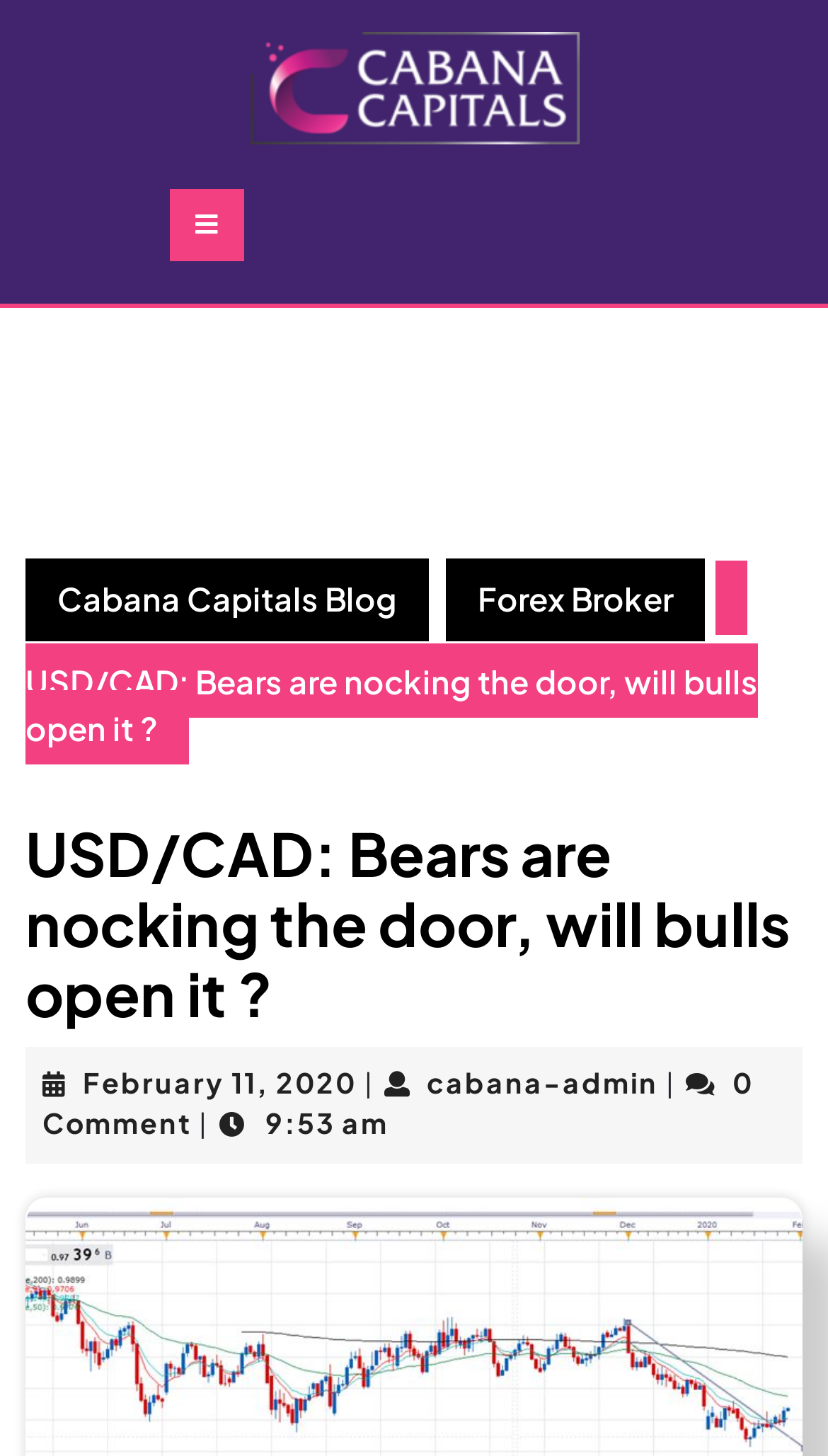What is the currency pair being discussed?
Please analyze the image and answer the question with as much detail as possible.

By analyzing the title of the webpage, 'USD/CAD: Bears are nocking the door, will bulls open it?', we can determine that the currency pair being discussed is USD/CAD.